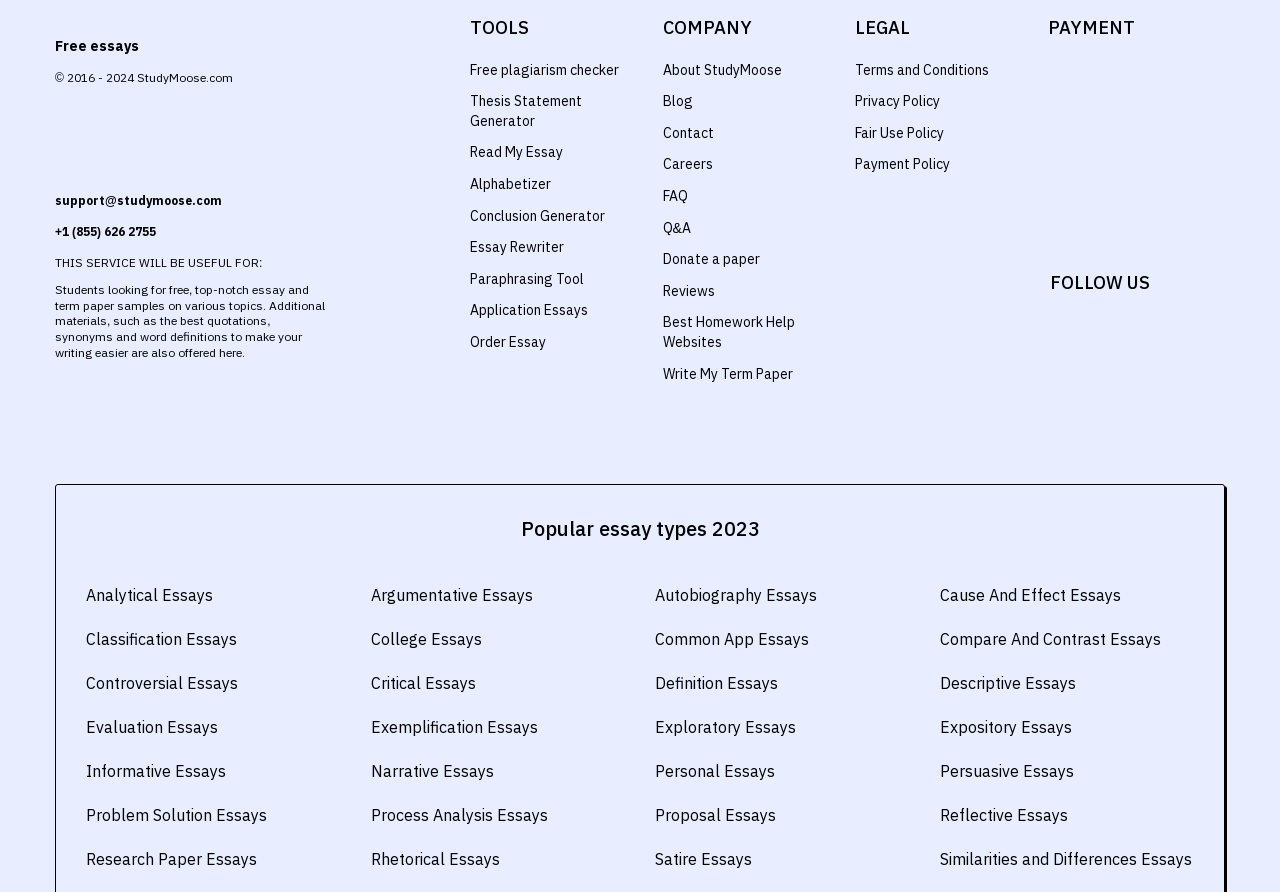Find the bounding box coordinates of the element you need to click on to perform this action: 'Click on the 'Order Essay' link'. The coordinates should be represented by four float values between 0 and 1, in the format [left, top, right, bottom].

[0.367, 0.373, 0.427, 0.394]